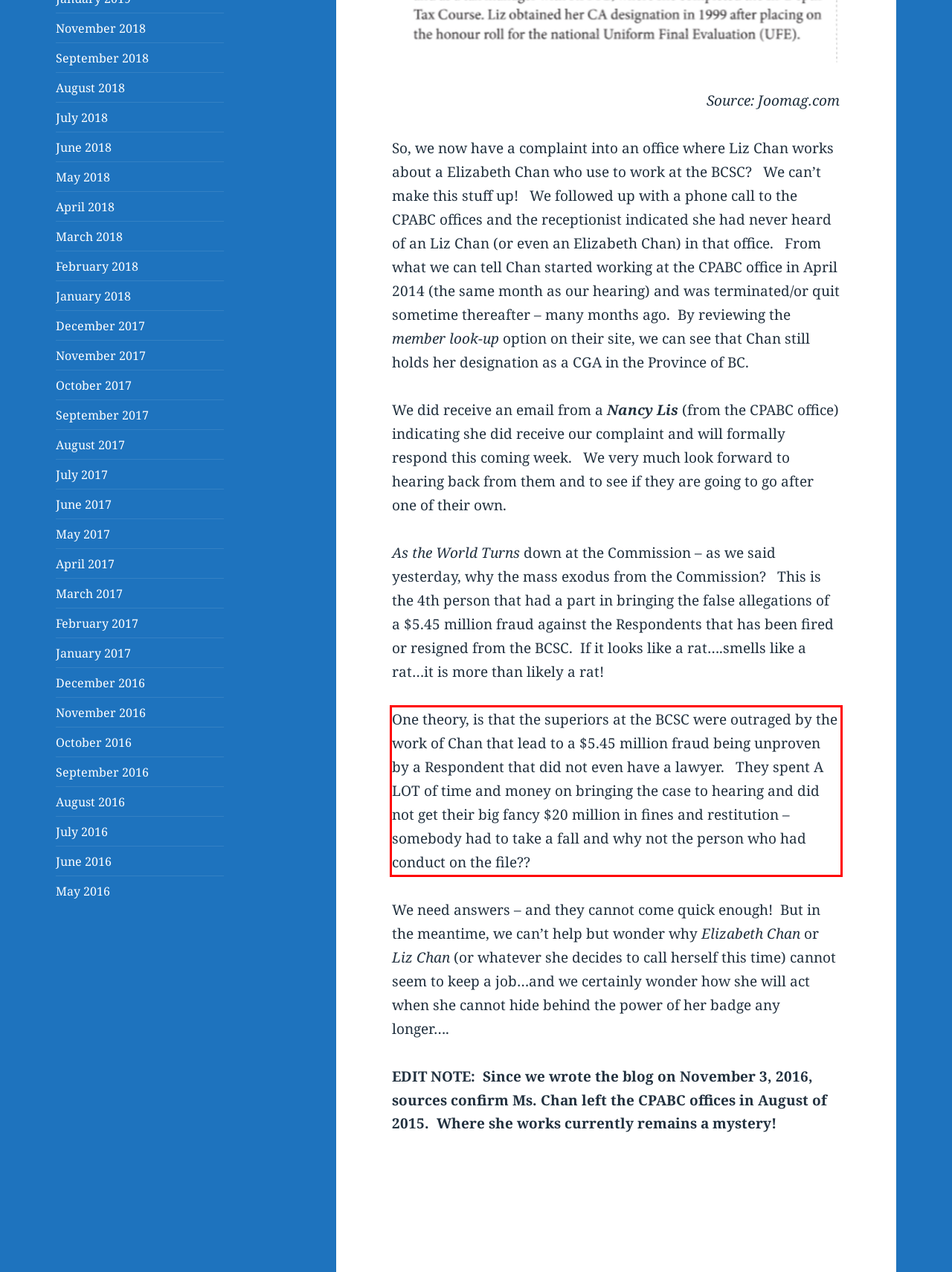Look at the webpage screenshot and recognize the text inside the red bounding box.

One theory, is that the superiors at the BCSC were outraged by the work of Chan that lead to a $5.45 million fraud being unproven by a Respondent that did not even have a lawyer. They spent A LOT of time and money on bringing the case to hearing and did not get their big fancy $20 million in fines and restitution – somebody had to take a fall and why not the person who had conduct on the file??